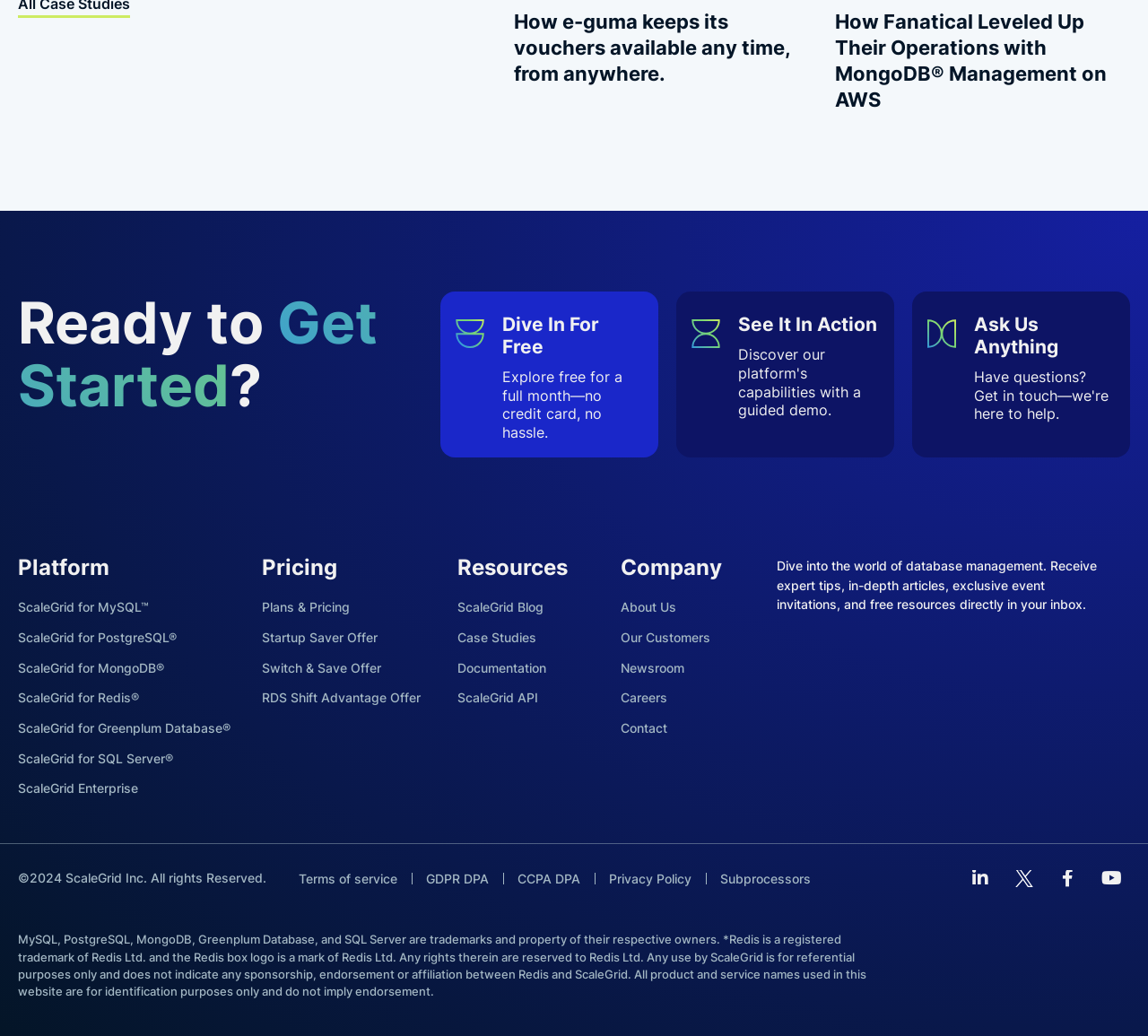Determine the bounding box for the HTML element described here: "Documentation". The coordinates should be given as [left, top, right, bottom] with each number being a float between 0 and 1.

[0.398, 0.635, 0.476, 0.654]